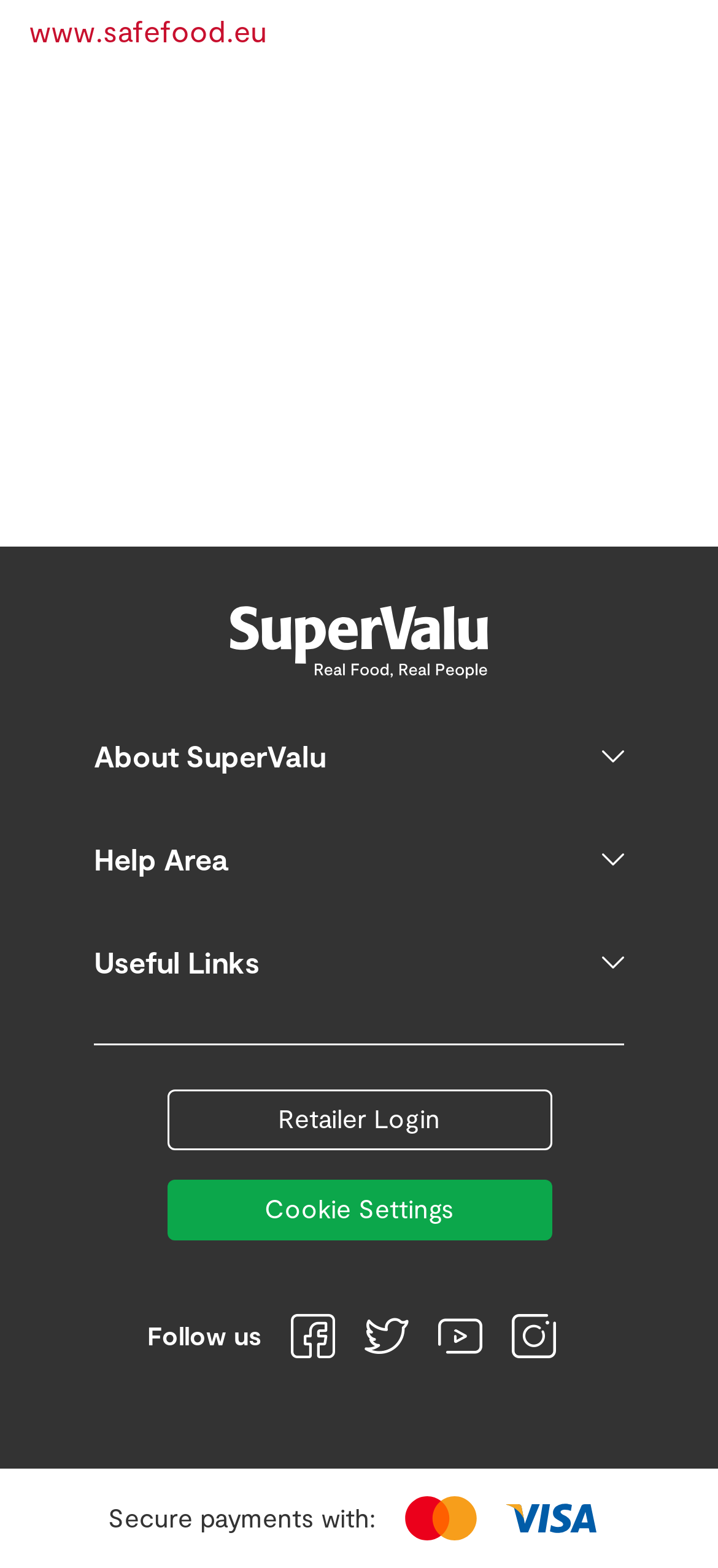Find and specify the bounding box coordinates that correspond to the clickable region for the instruction: "Go to the About us page".

[0.131, 0.511, 0.279, 0.531]